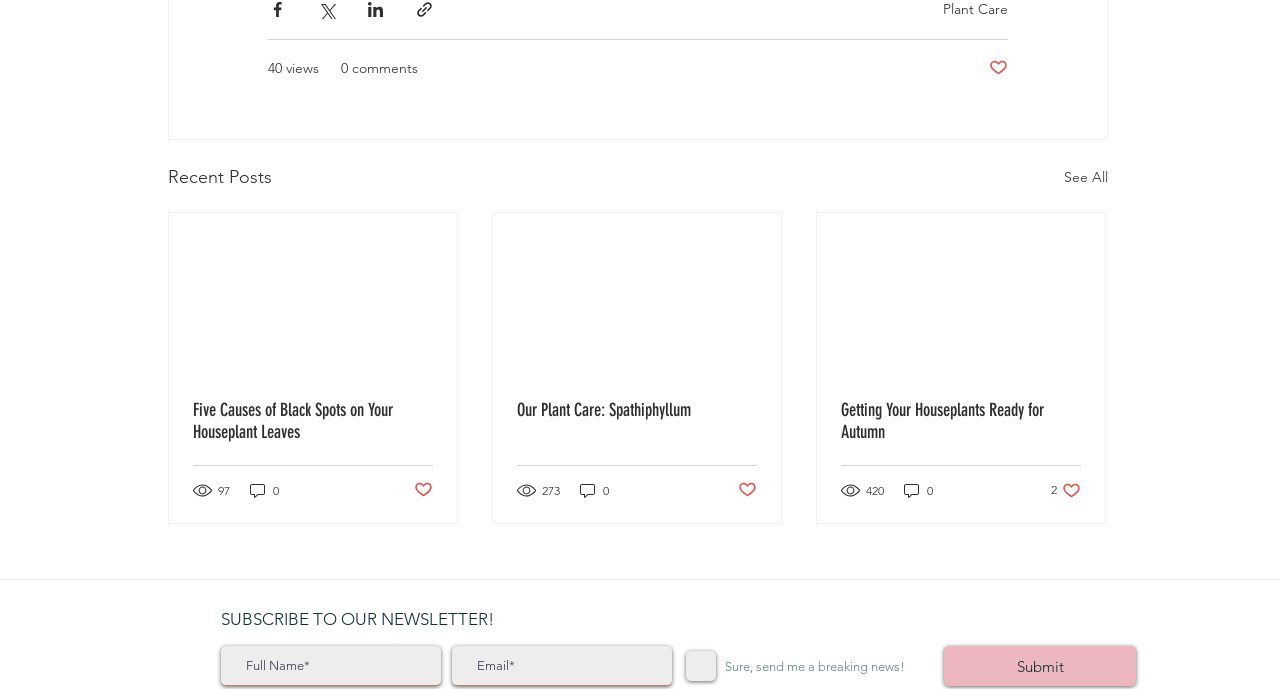Is the checkbox 'Sure, send me a breaking news!' checked?
We need a detailed and meticulous answer to the question.

I examined the checkbox element [419] and found that its 'checked' property is set to 'false', indicating that the checkbox is not checked.